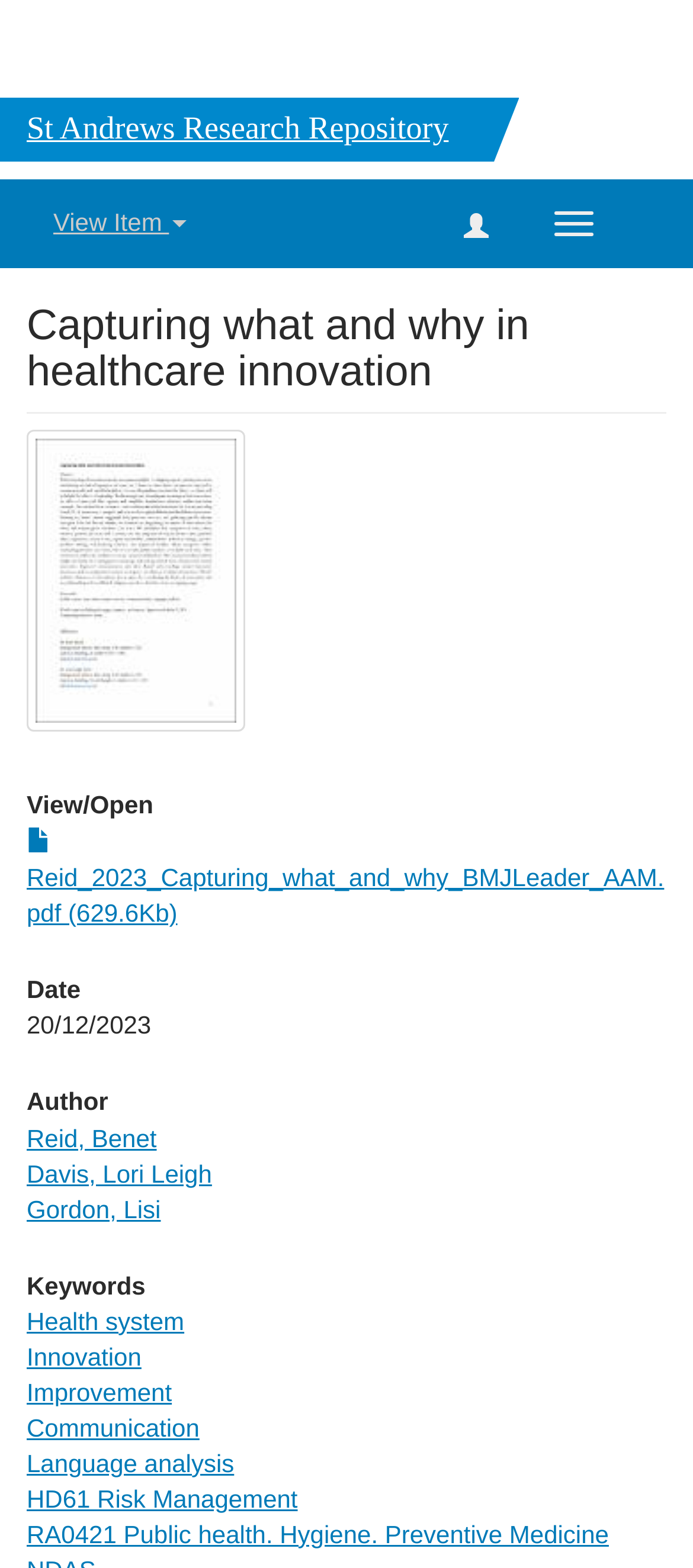Please determine the bounding box coordinates of the element to click on in order to accomplish the following task: "View Item". Ensure the coordinates are four float numbers ranging from 0 to 1, i.e., [left, top, right, bottom].

[0.077, 0.132, 0.27, 0.15]